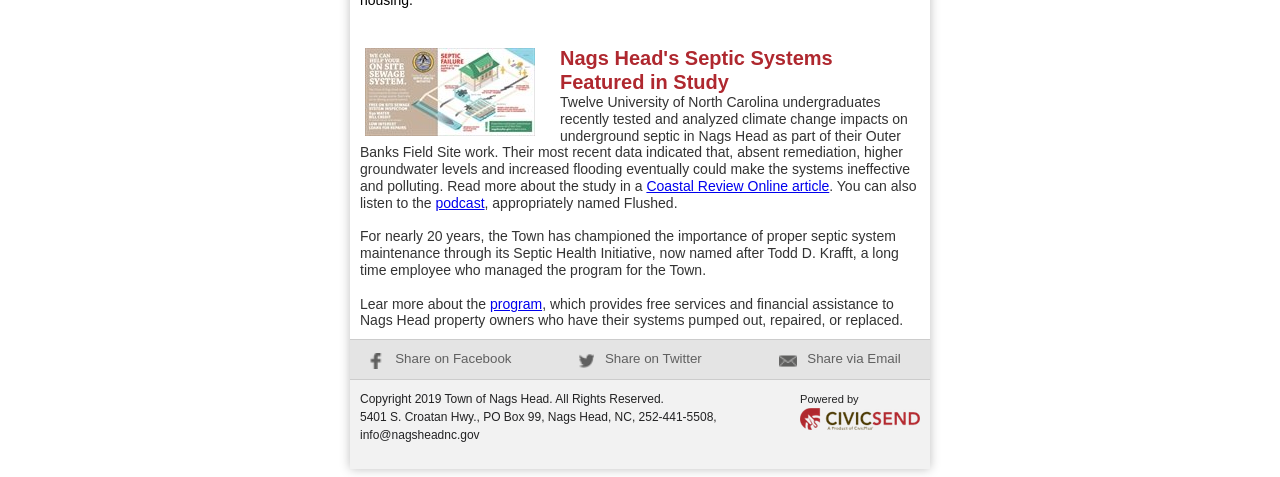Please answer the following question using a single word or phrase: 
What is the name of the septic health initiative?

Todd D. Krafft Septic Health Initiative